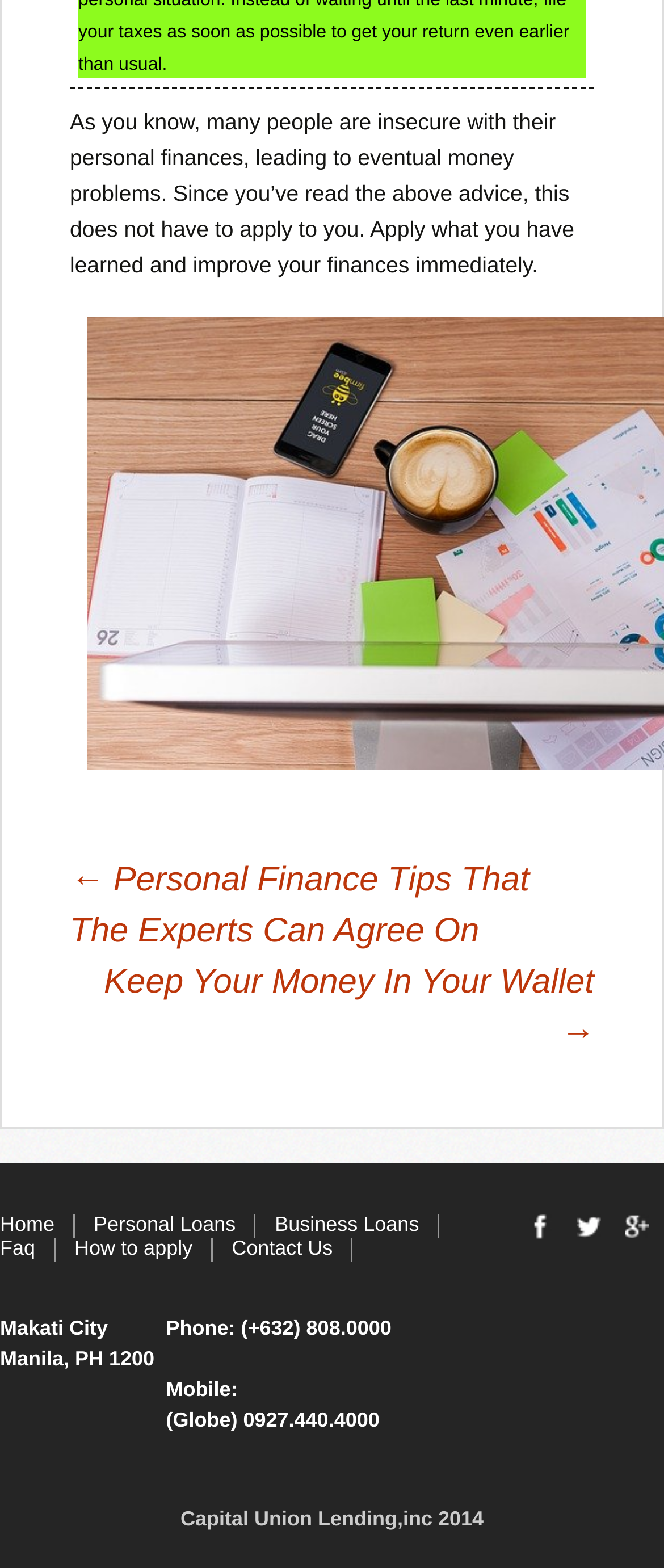Given the webpage screenshot and the description, determine the bounding box coordinates (top-left x, top-left y, bottom-right x, bottom-right y) that define the location of the UI element matching this description: Google+

[0.941, 0.774, 0.979, 0.79]